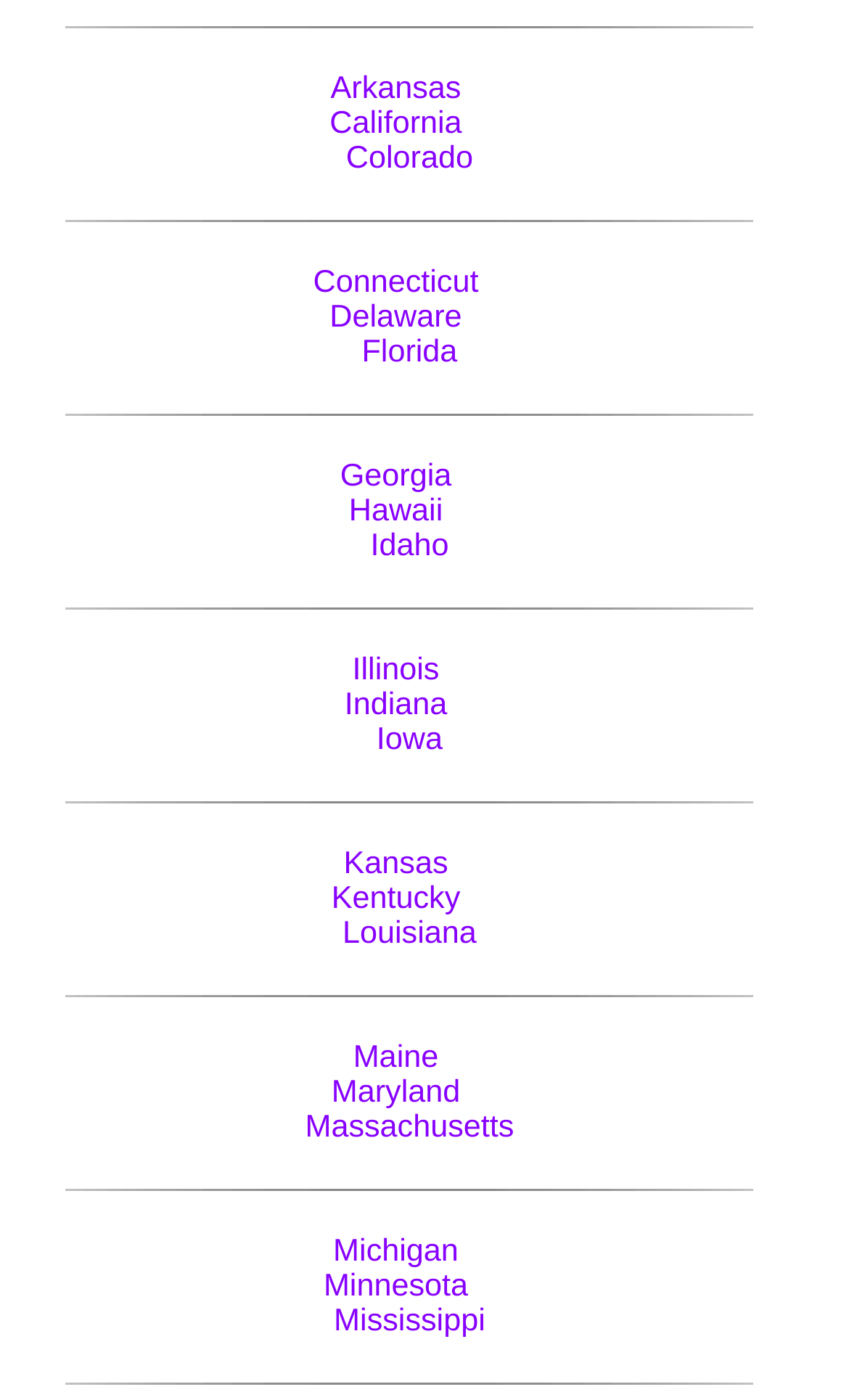Provide a short answer to the following question with just one word or phrase: What is the first state listed?

Arkansas